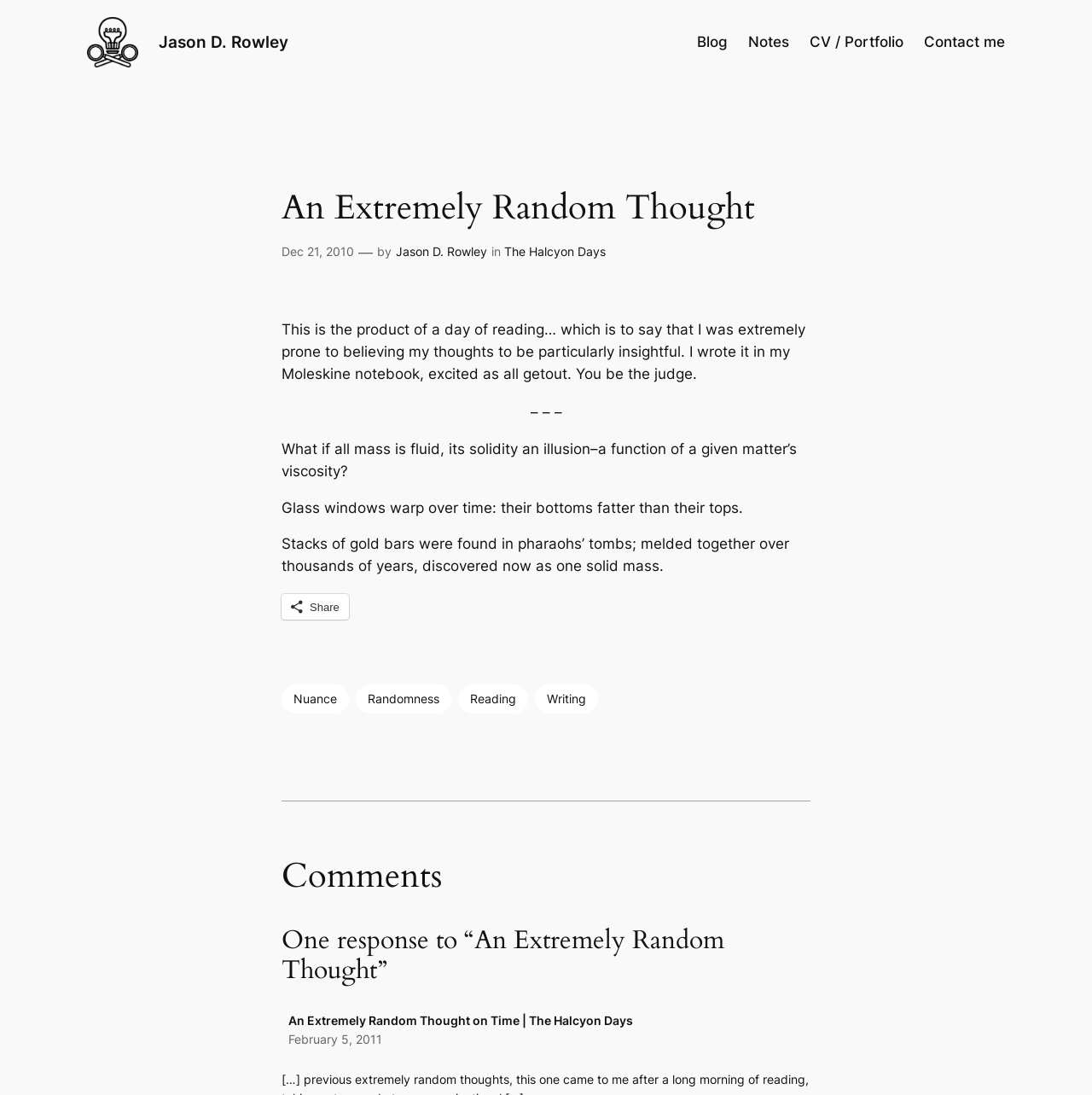Create a detailed narrative describing the layout and content of the webpage.

This webpage appears to be a blog post titled "An Extremely Random Thought" by Jason D. Rowley. At the top left, there is a link to the author's name, accompanied by a small image. To the right of this, there are several links to other sections of the website, including "Blog", "Notes", "CV / Portfolio", and "Contact me".

Below the title, there is a heading that displays the date "Dec 21, 2010" and the author's name again. The main content of the post is a block of text that discusses the idea that all mass is fluid and that solidity is an illusion. The text is divided into several paragraphs, each exploring a different aspect of this idea.

To the right of the main content, there are several links to related topics, including "Nuance", "Randomness", "Reading", and "Writing". Below these links, there is a horizontal separator line.

Further down the page, there is a section titled "Comments" with a single response to the post. The response is a link to another blog post titled "An Extremely Random Thought on Time" on a different website, "The Halcyon Days". The date of the response is February 5, 2011.